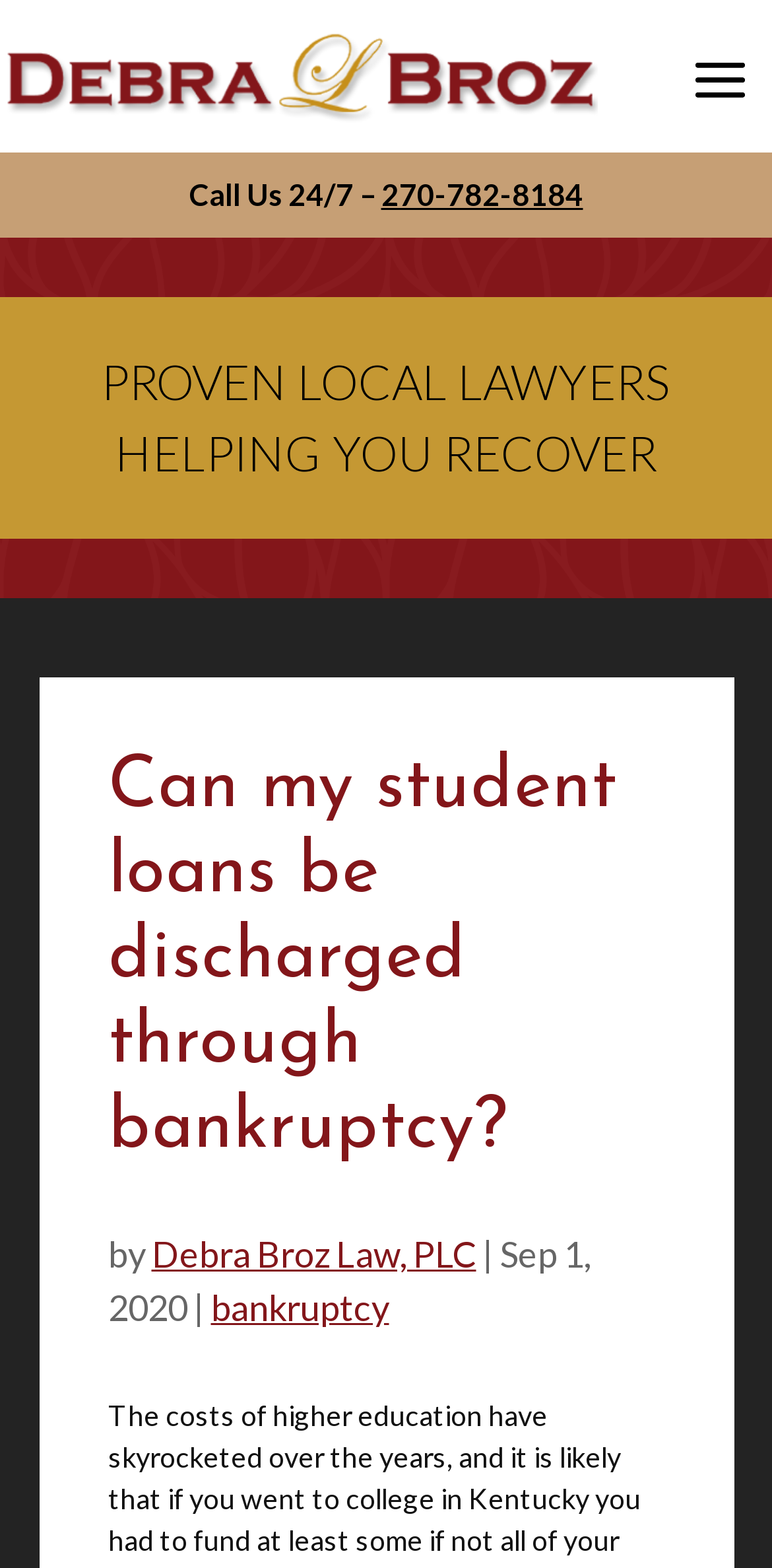Give a one-word or phrase response to the following question: What is the topic of the webpage?

bankruptcy